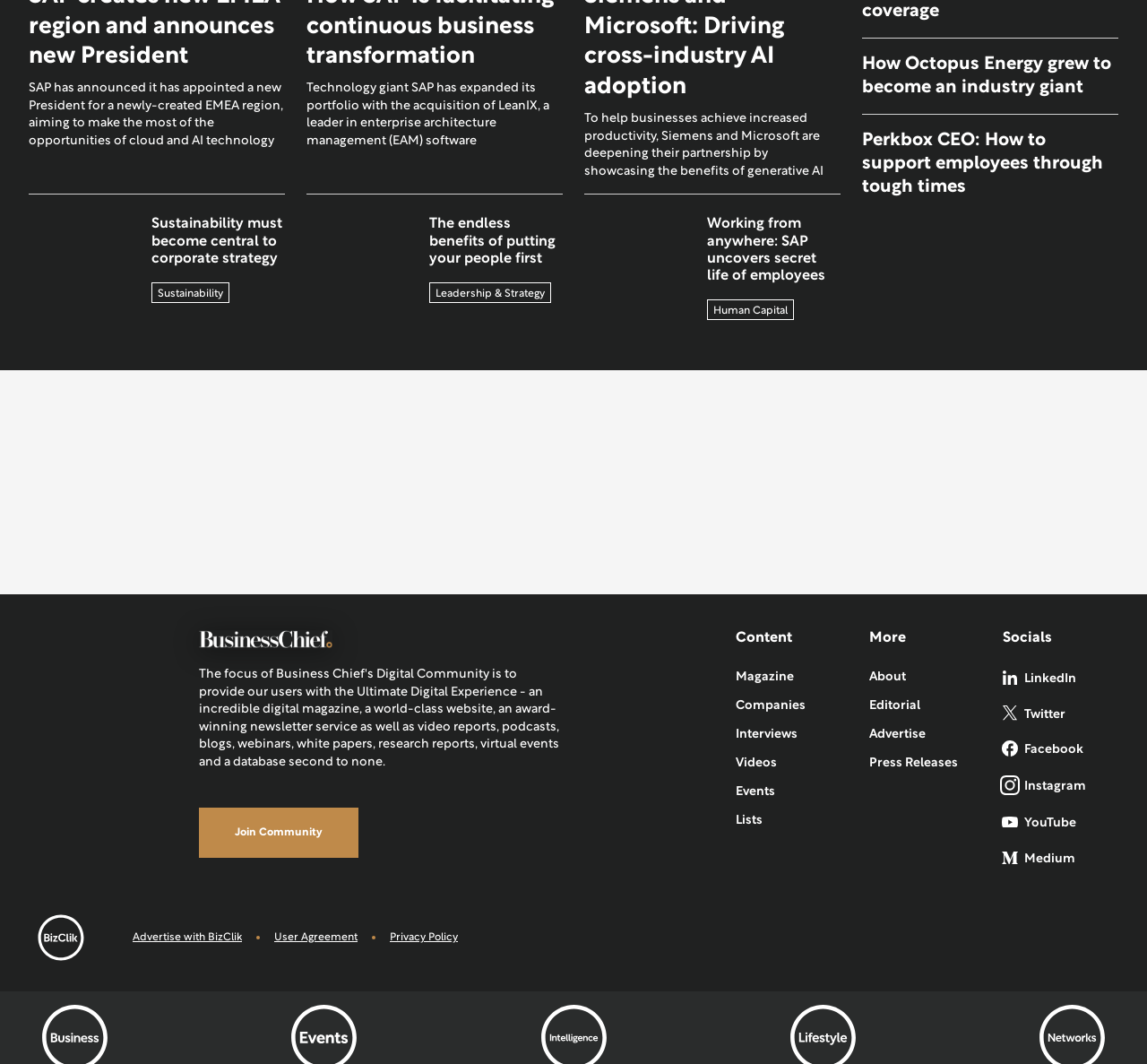Please reply to the following question using a single word or phrase: 
What is the name of the publication?

BizClik